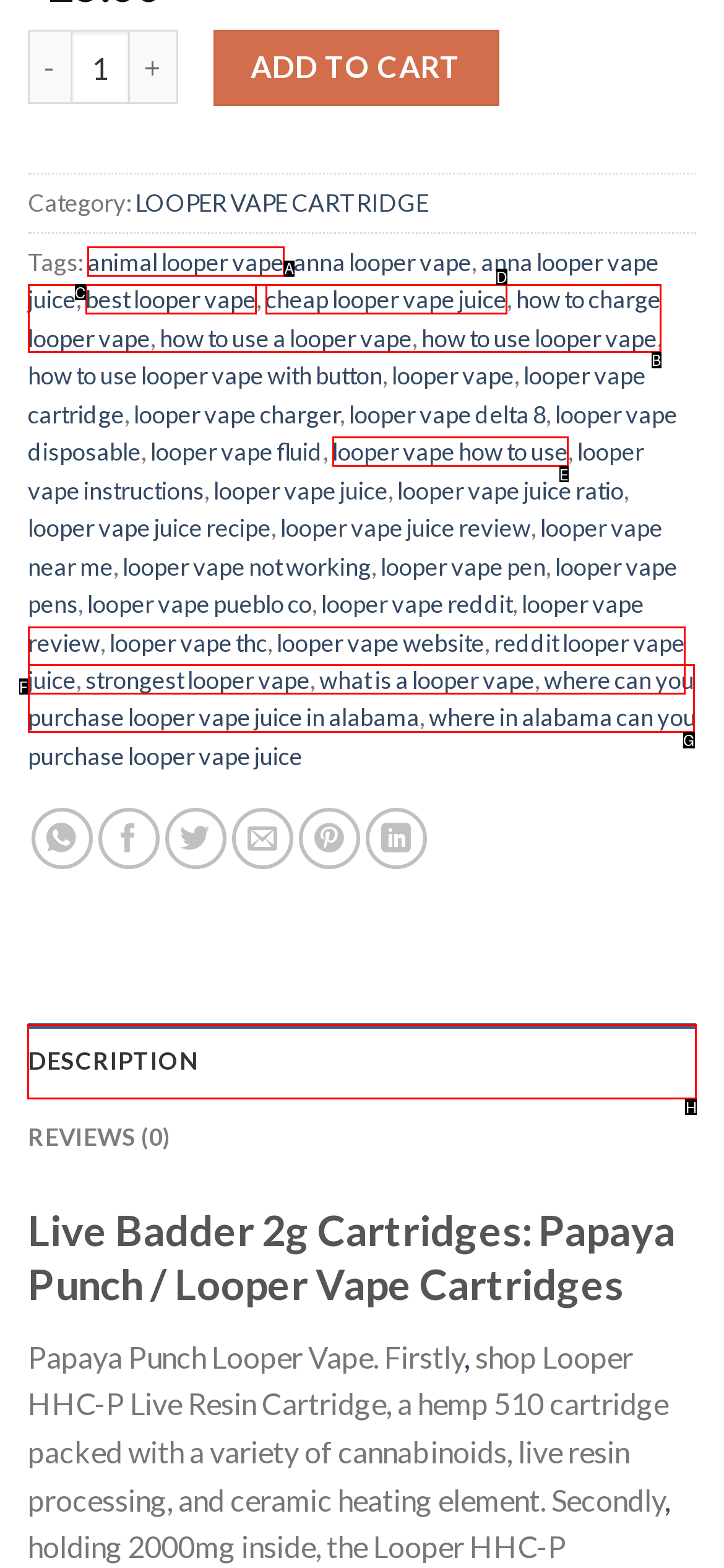Identify the letter of the option to click in order to View all categories. Answer with the letter directly.

None